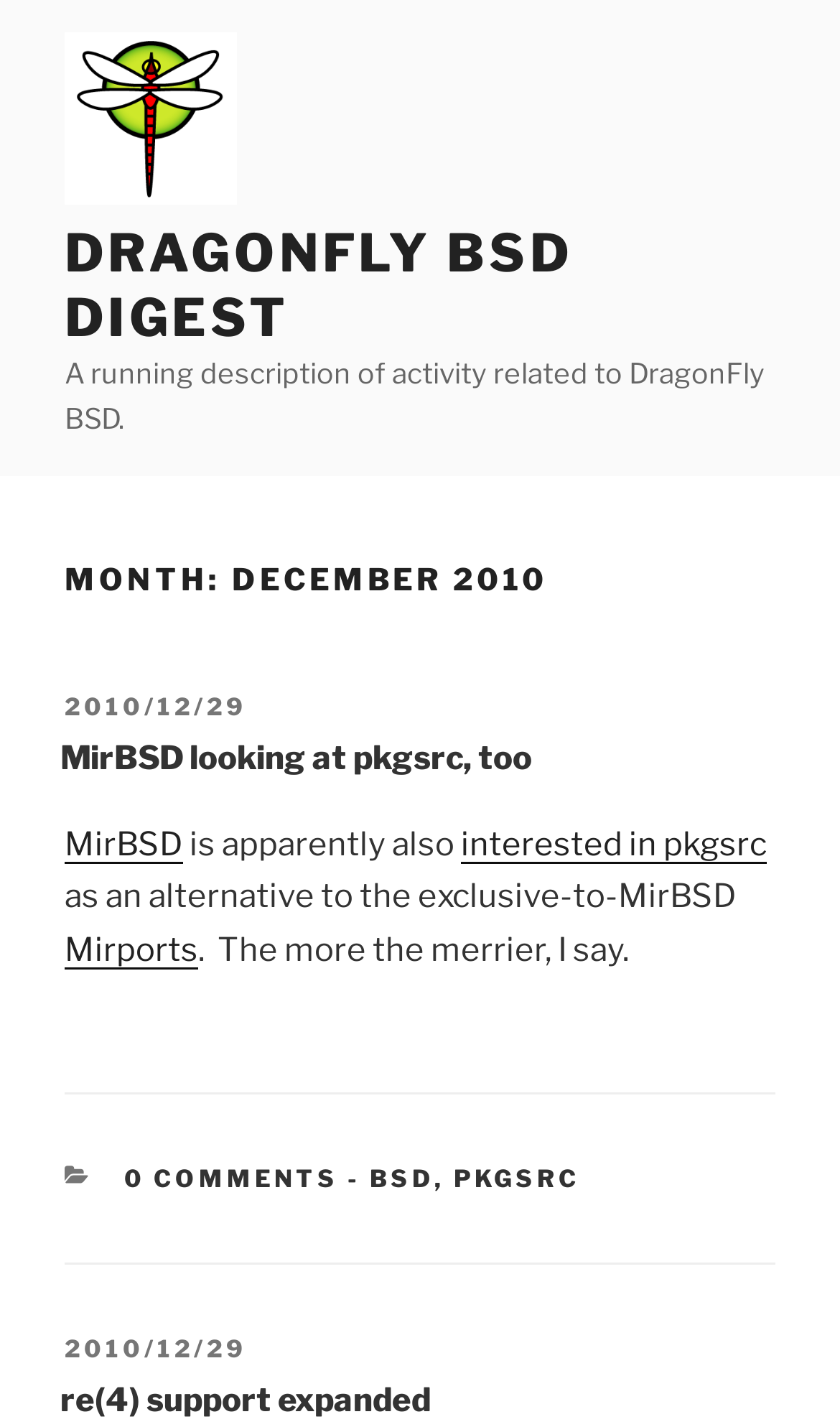Based on what you see in the screenshot, provide a thorough answer to this question: How many comments are there on the post?

There are 0 comments on the post, as indicated by the link '0 COMMENTS' at the bottom of the article.